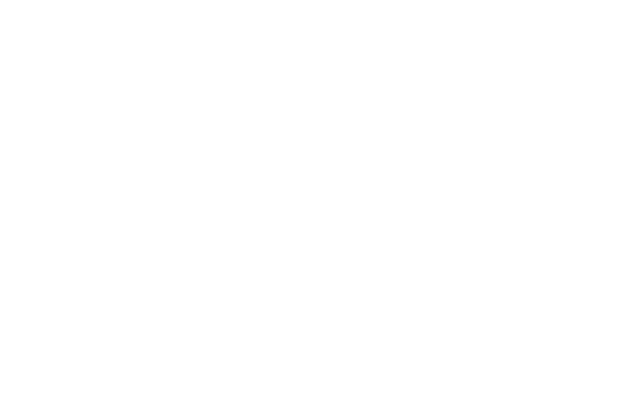Respond with a single word or phrase to the following question: What is the focus of the game's racing environments?

Dynamic and realistic